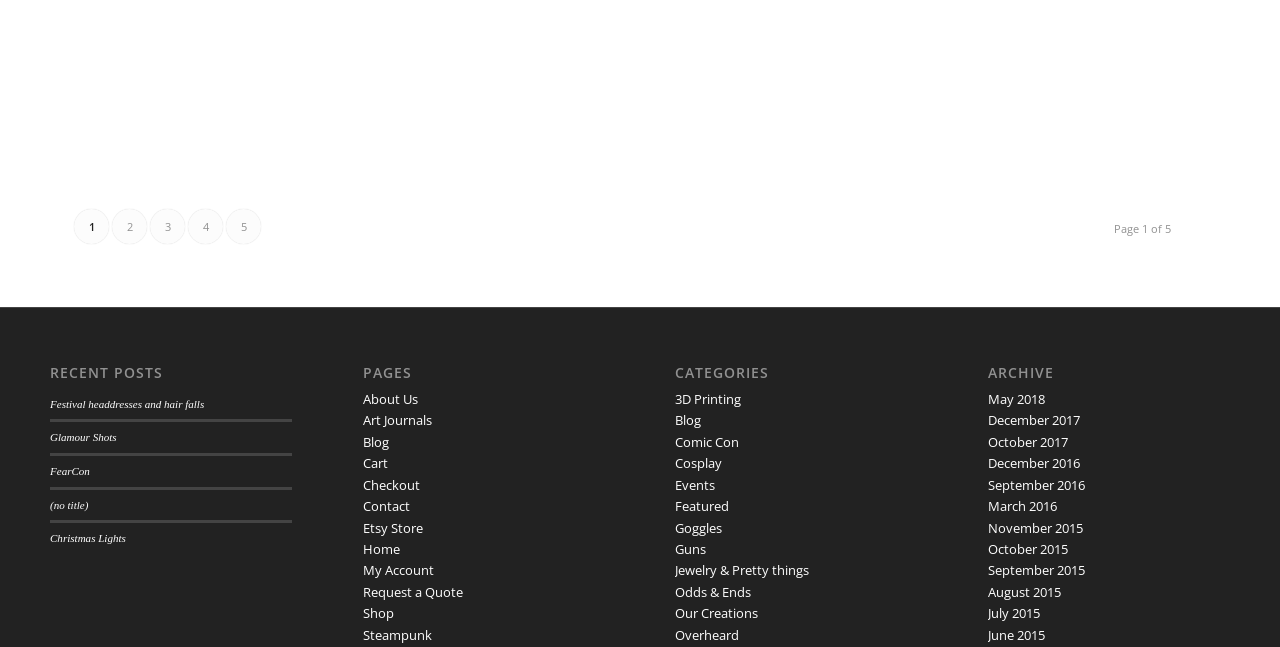Provide a one-word or short-phrase answer to the question:
How many recent posts are listed?

5